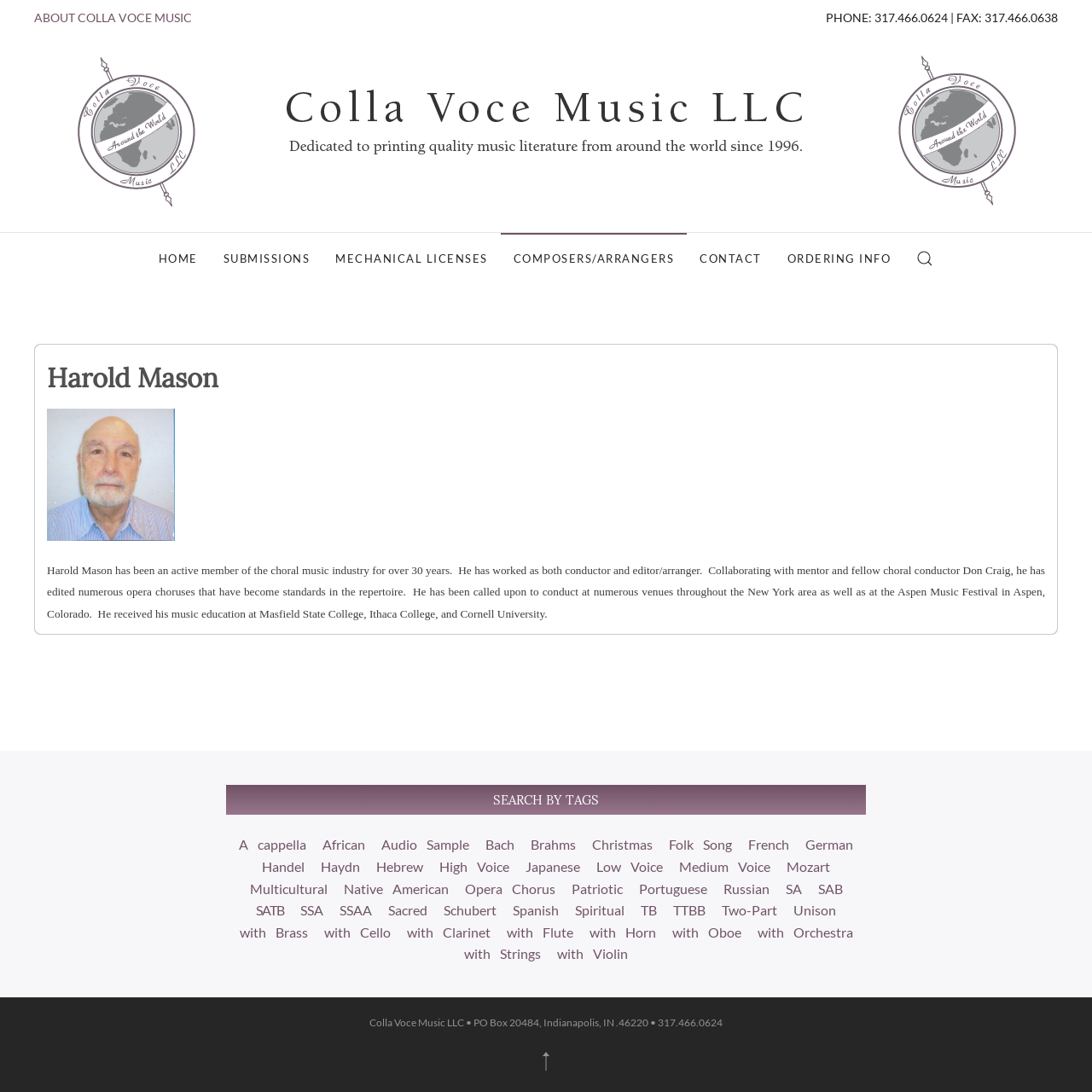Using the element description provided, determine the bounding box coordinates in the format (top-left x, top-left y, bottom-right x, bottom-right y). Ensure that all values are floating point numbers between 0 and 1. Element description: alt="Colla Voce"

[0.031, 0.106, 0.969, 0.127]